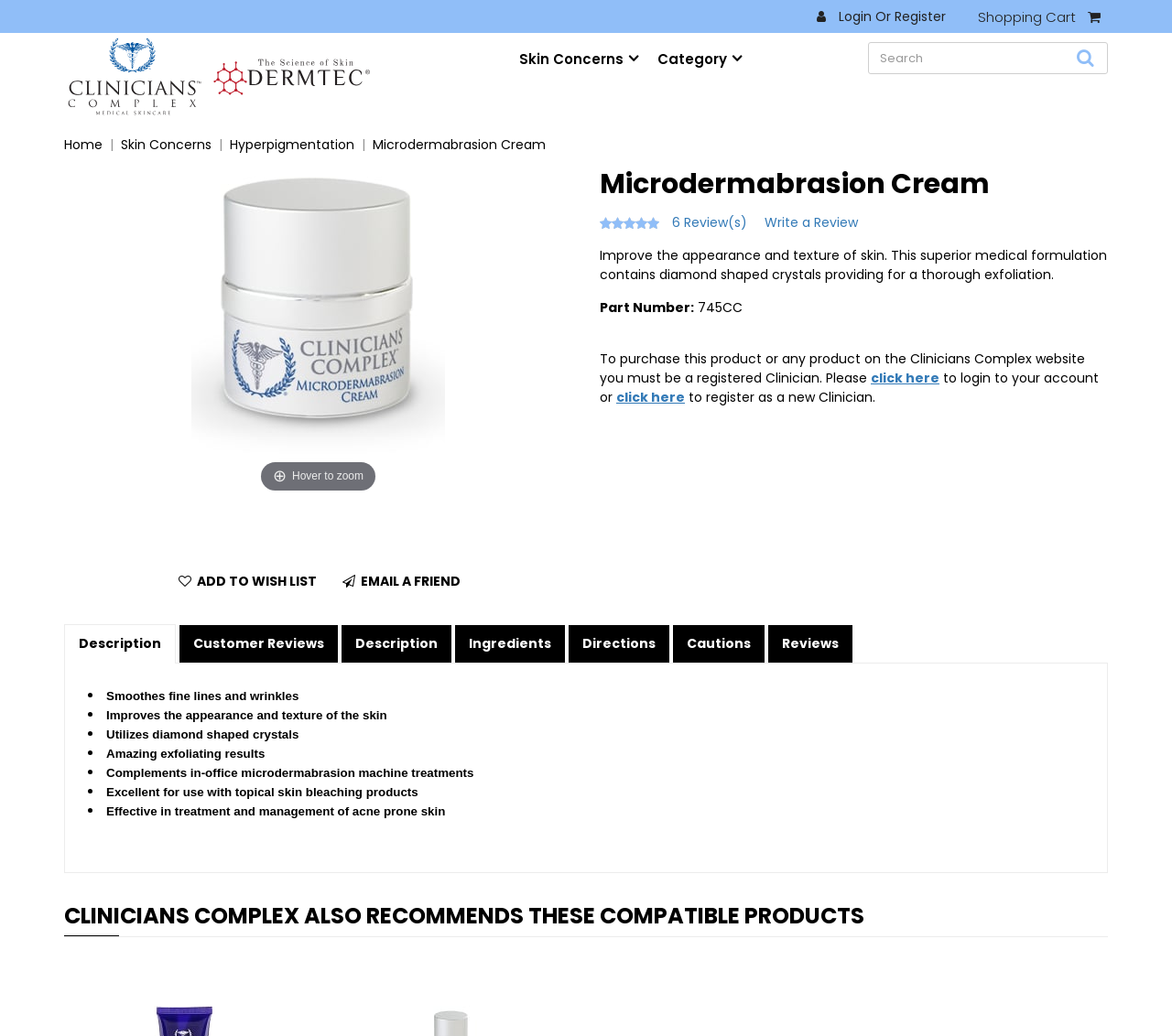Determine the bounding box coordinates for the clickable element required to fulfill the instruction: "Search for a product". Provide the coordinates as four float numbers between 0 and 1, i.e., [left, top, right, bottom].

[0.74, 0.041, 0.945, 0.072]